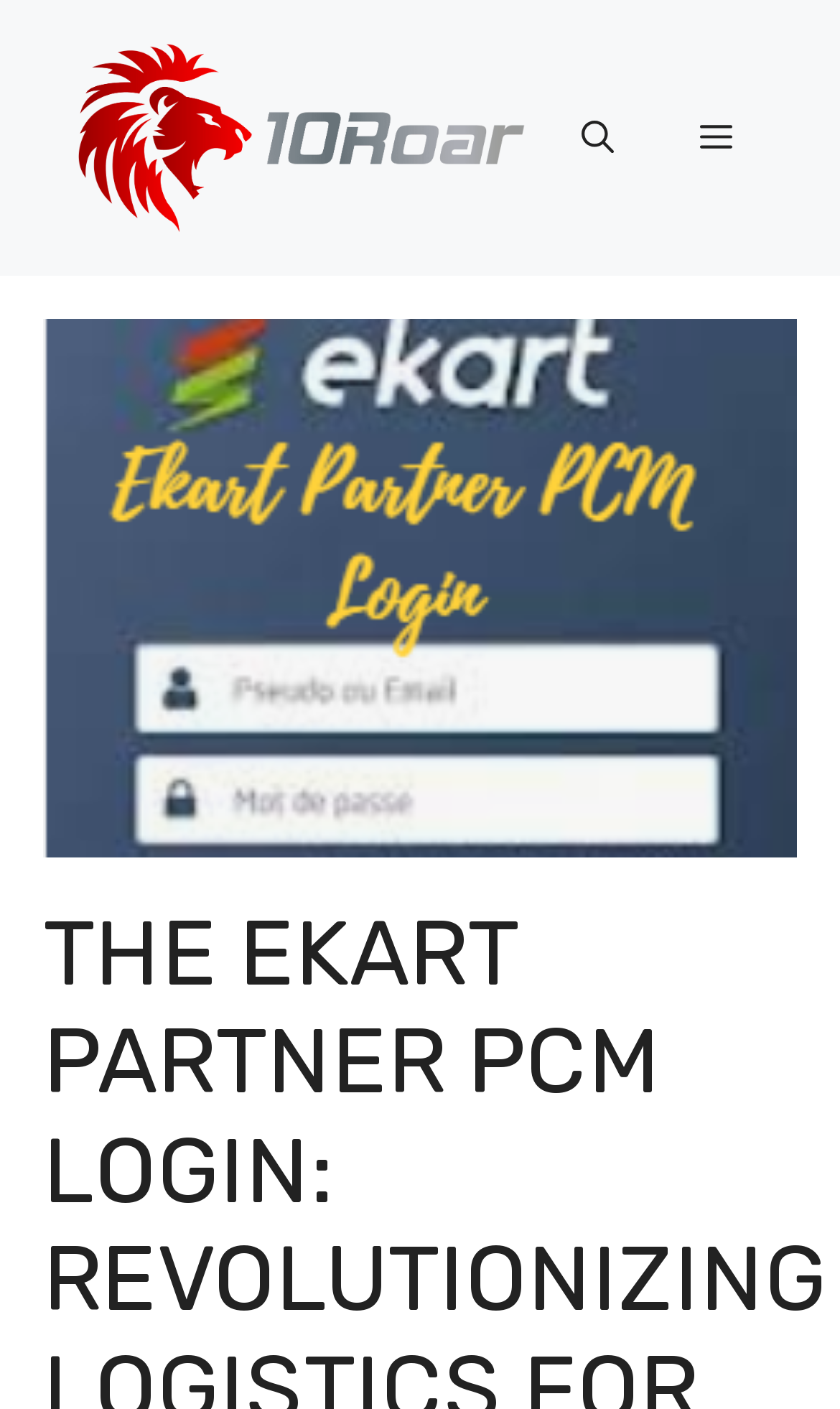What is the logo of the website?
Examine the image and give a concise answer in one word or a short phrase.

10roar